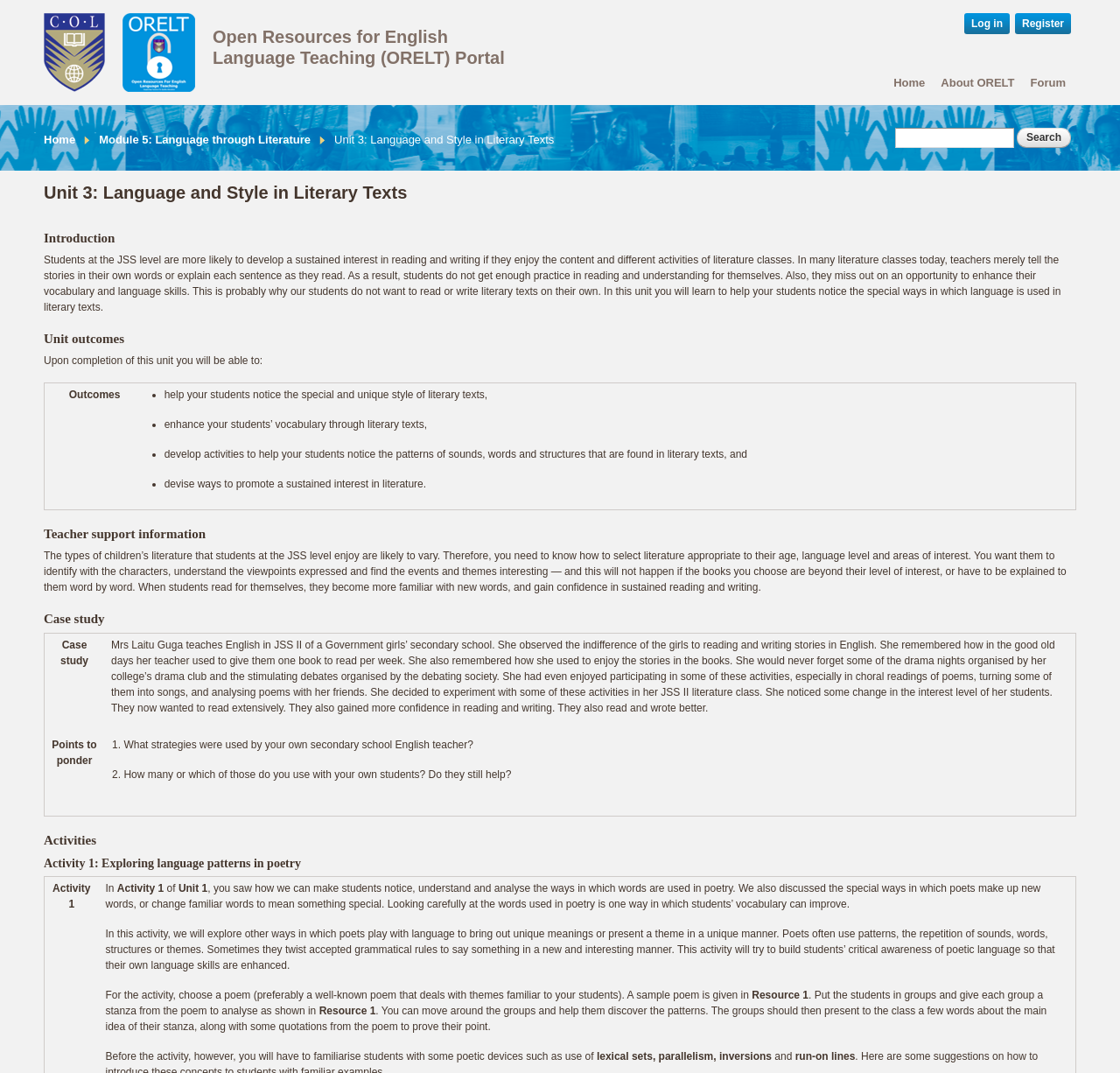What is the outcome of the unit?
Please provide a single word or phrase in response based on the screenshot.

To help students notice language patterns, enhance vocabulary, develop activities, and promote sustained interest